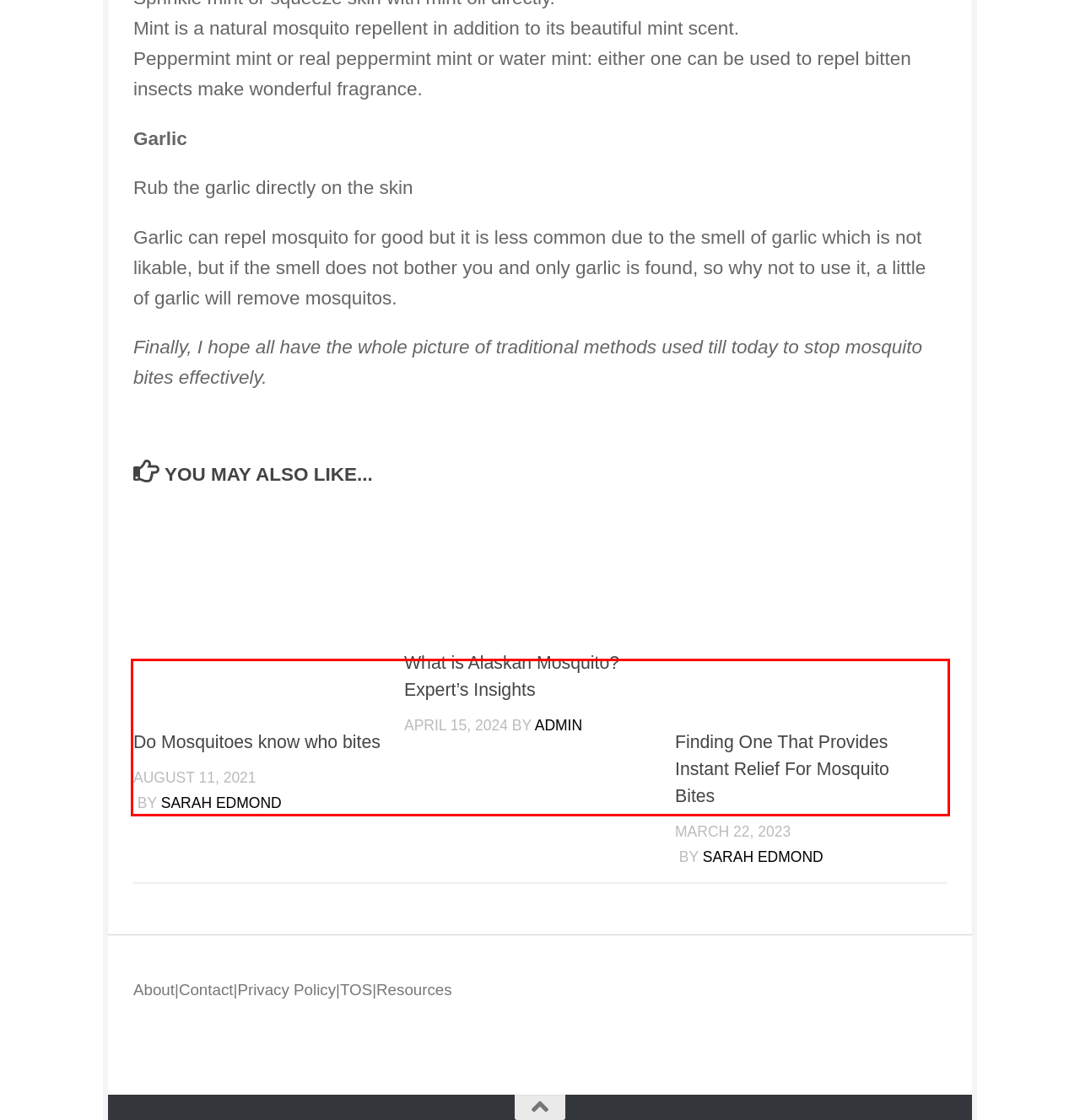Given the screenshot of a webpage, identify the red rectangle bounding box and recognize the text content inside it, generating the extracted text.

Mint Oil Sprinkle mint or squeeze skin with mint oil directly. Mint is a natural mosquito repellent in addition to its beautiful mint scent. Peppermint mint or real peppermint mint or water mint: either one can be used to repel bitten insects make wonderful fragrance.